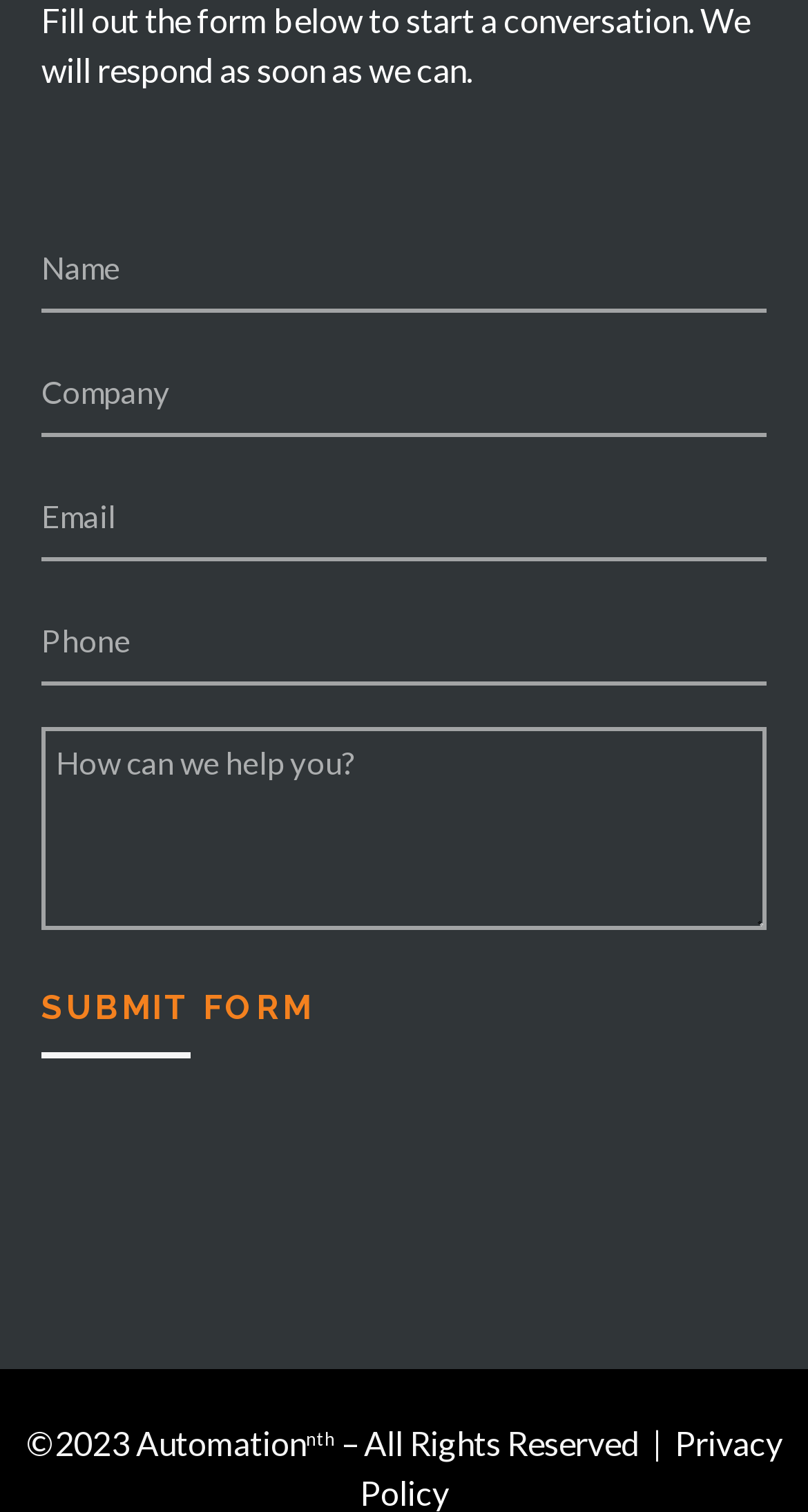Respond with a single word or phrase:
Is there a link to a privacy policy?

Yes